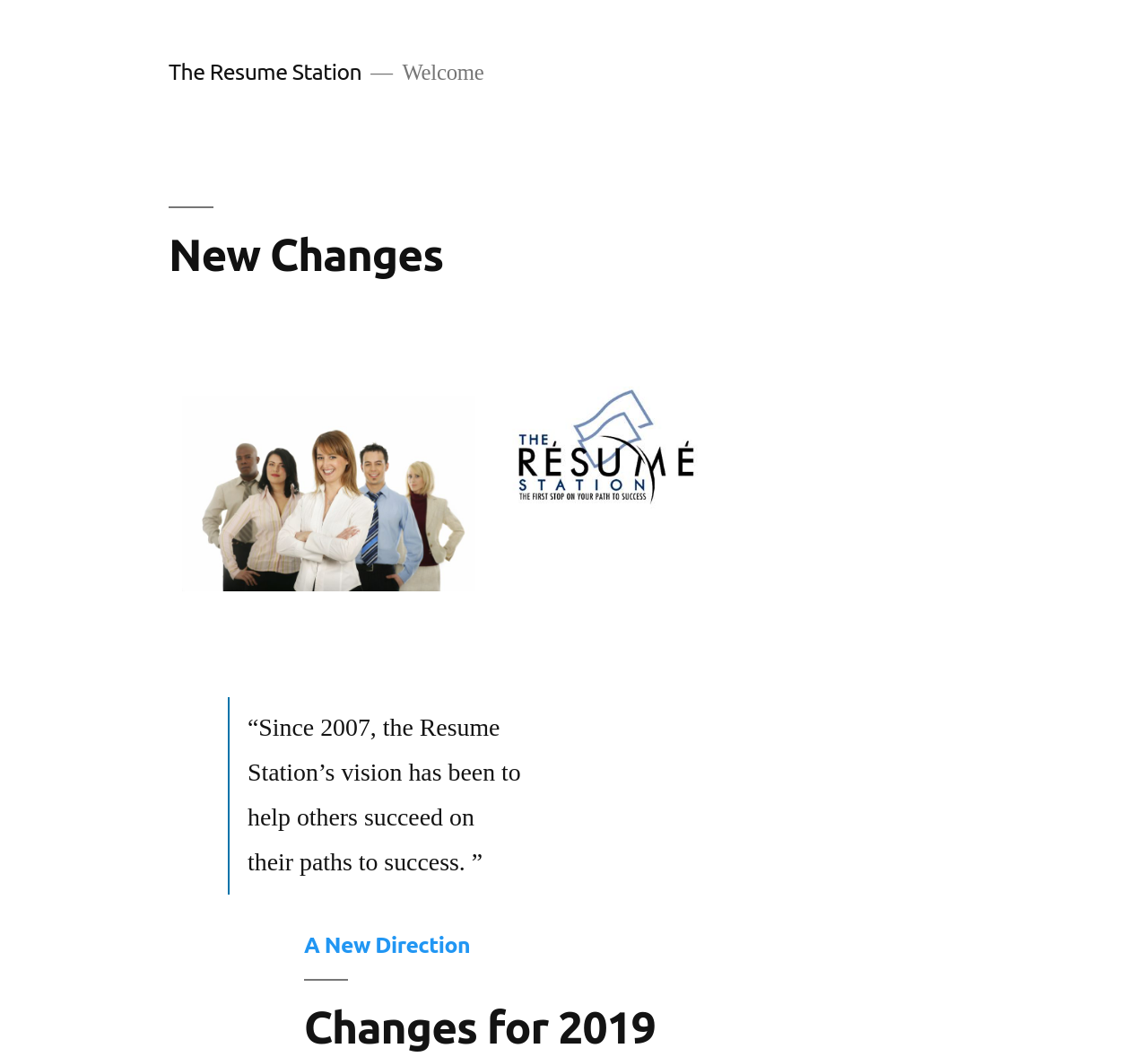Please provide a brief answer to the question using only one word or phrase: 
What is the date of the article?

April 3, 2019